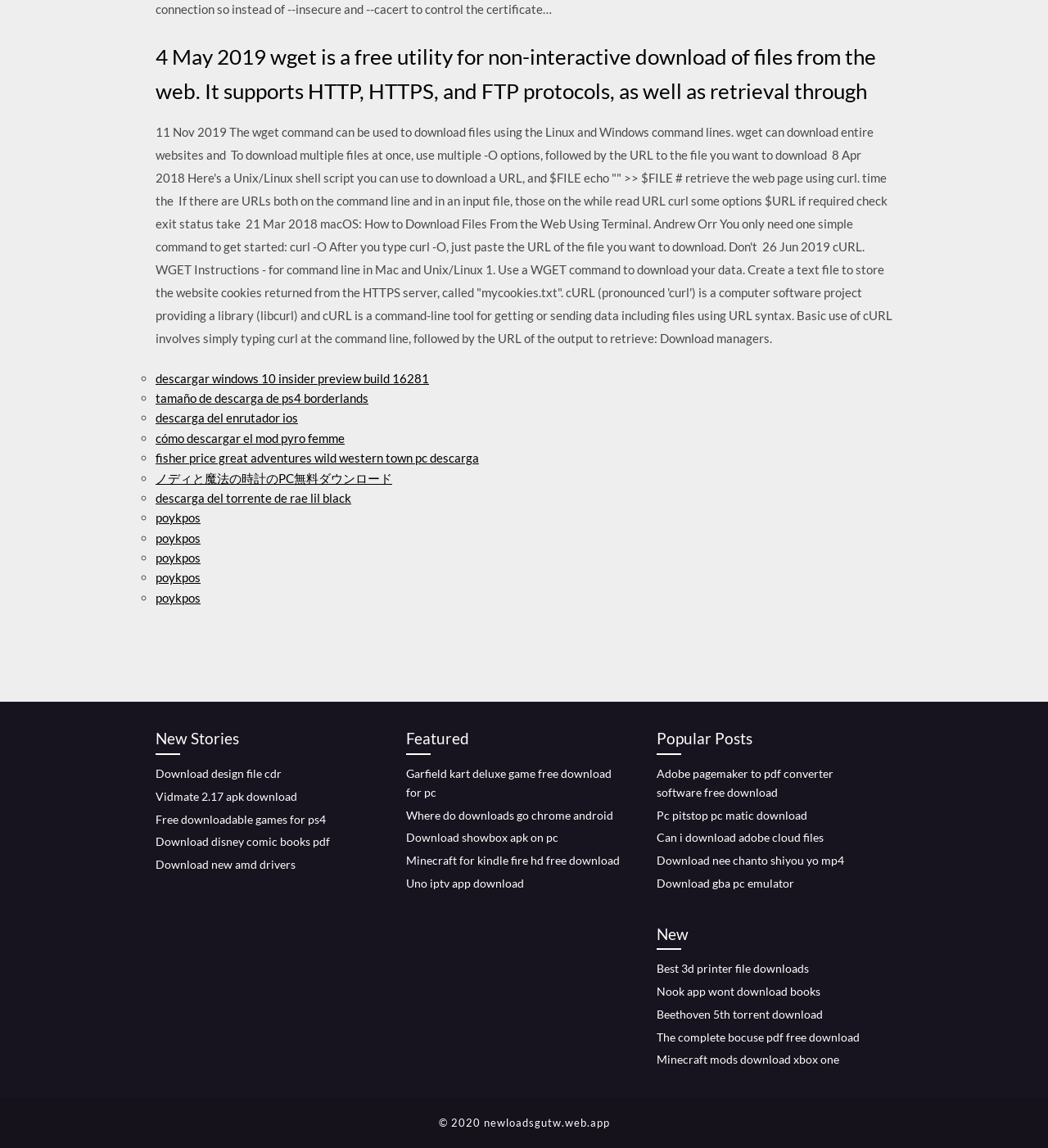What type of content is listed under 'New Stories'?
Ensure your answer is thorough and detailed.

The section titled 'New Stories' appears to contain a list of links to download various files, including design files, games, and software.